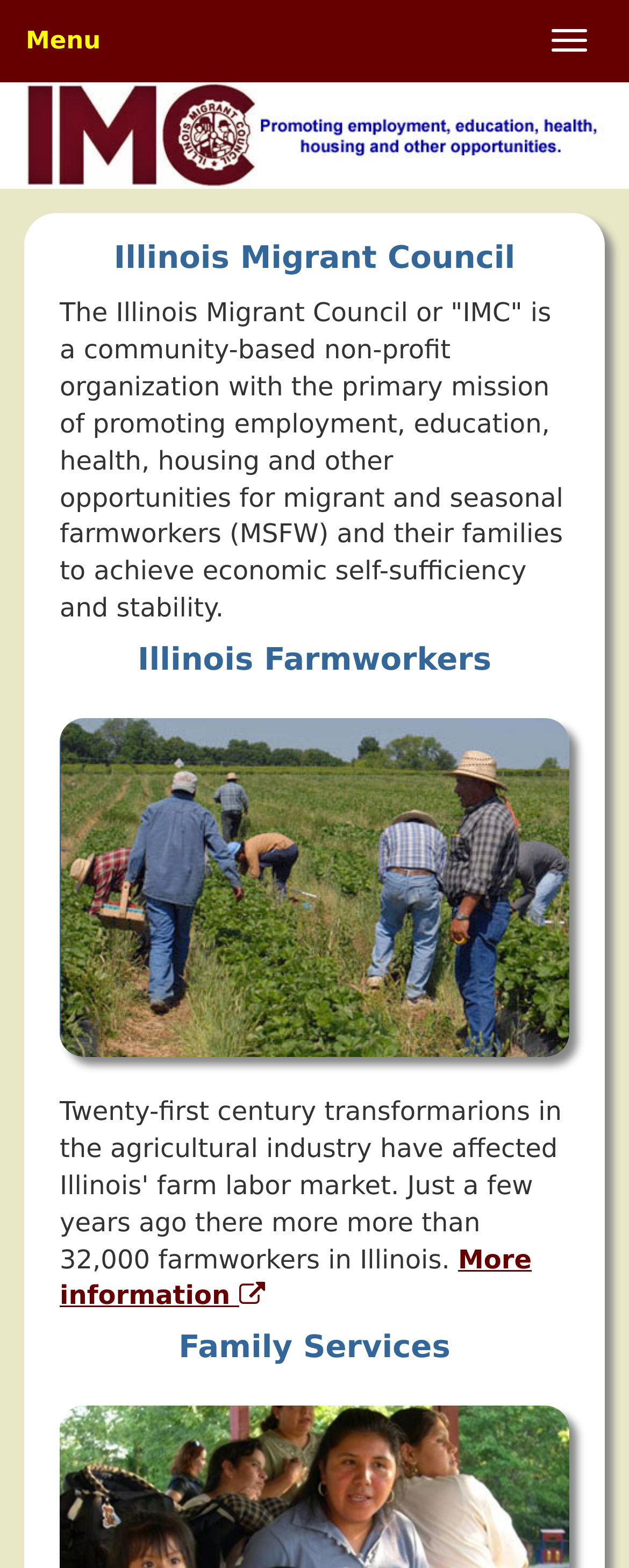What is the primary mission of the Illinois Migrant Council?
Please interpret the details in the image and answer the question thoroughly.

Based on the webpage content, the primary mission of the Illinois Migrant Council is to promote employment, education, health, housing, and other opportunities for migrant and seasonal farmworkers and their families to achieve economic self-sufficiency and stability.